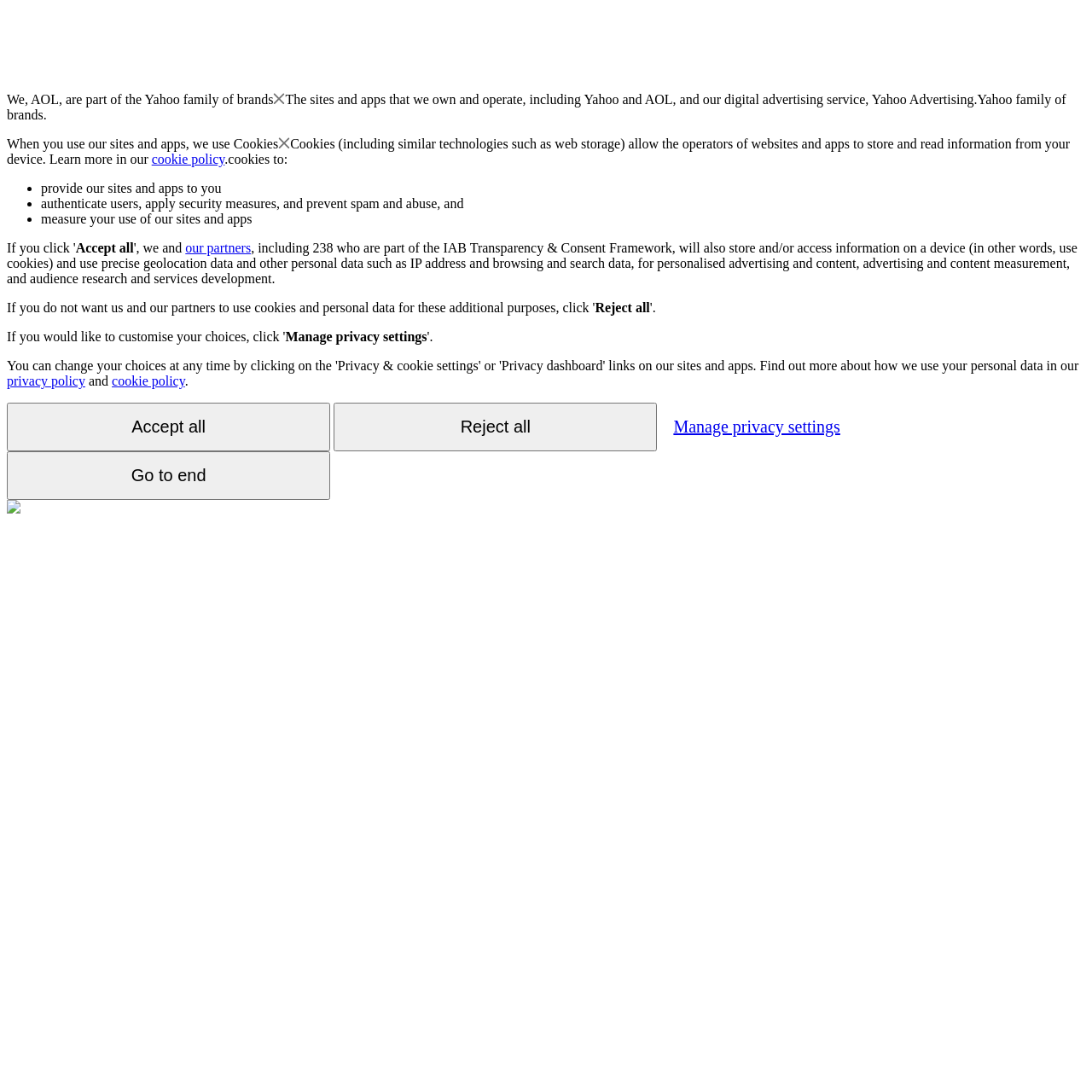Please find the bounding box for the UI component described as follows: "Reject all".

[0.306, 0.369, 0.602, 0.413]